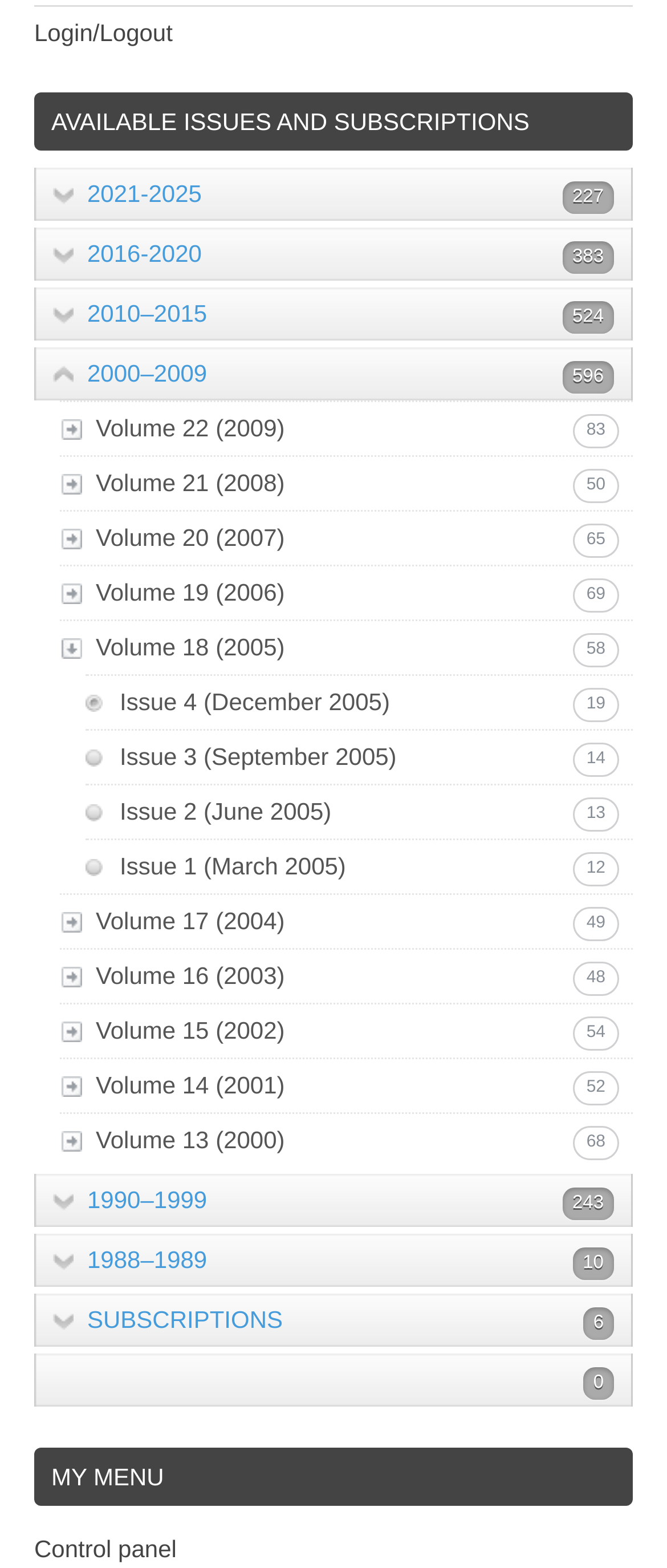Can you specify the bounding box coordinates of the area that needs to be clicked to fulfill the following instruction: "View available issues and subscriptions"?

[0.051, 0.059, 0.949, 0.096]